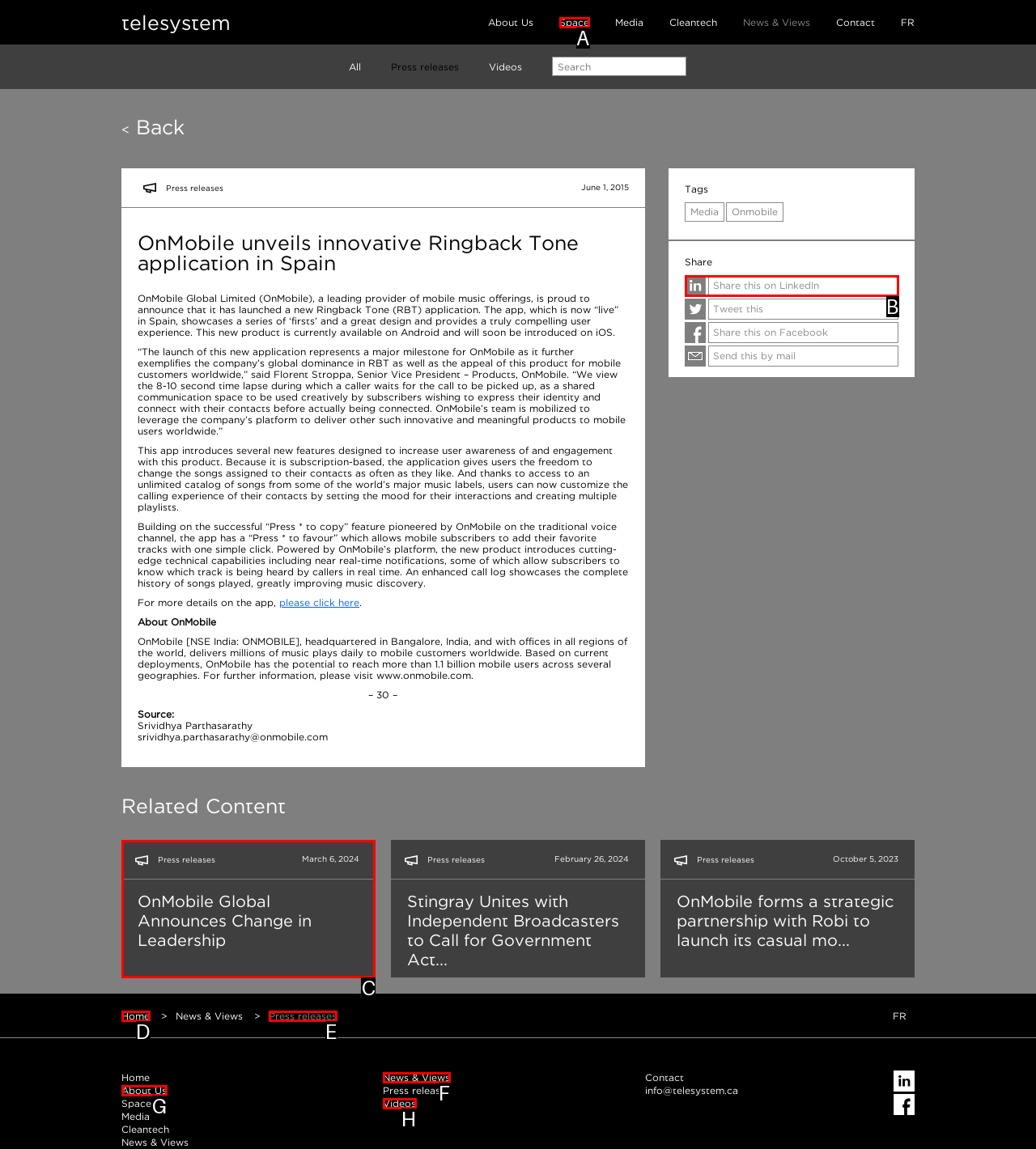Identify the UI element described as: Share this on LinkedIn
Answer with the option's letter directly.

B